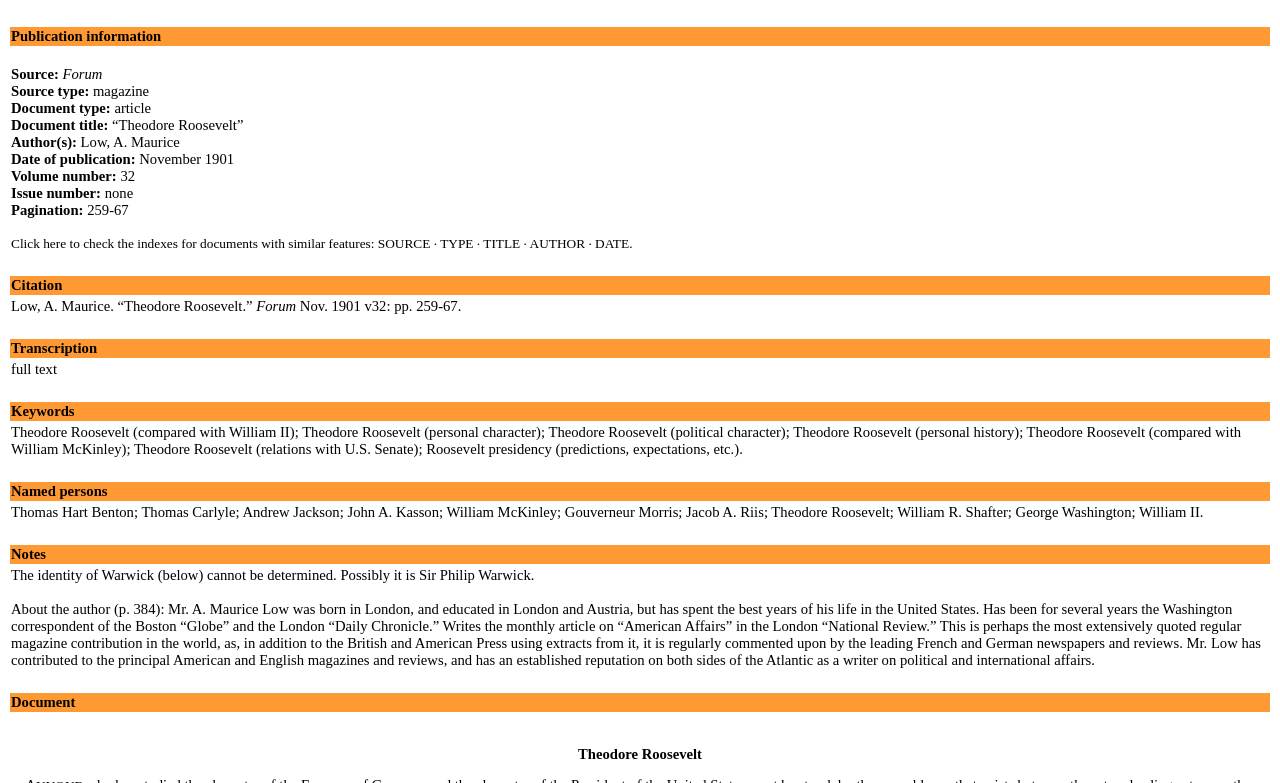Identify the bounding box for the UI element described as: "Roosevelt presidency (predictions, expectations, etc.)". The coordinates should be four float numbers between 0 and 1, i.e., [left, top, right, bottom].

[0.333, 0.563, 0.577, 0.584]